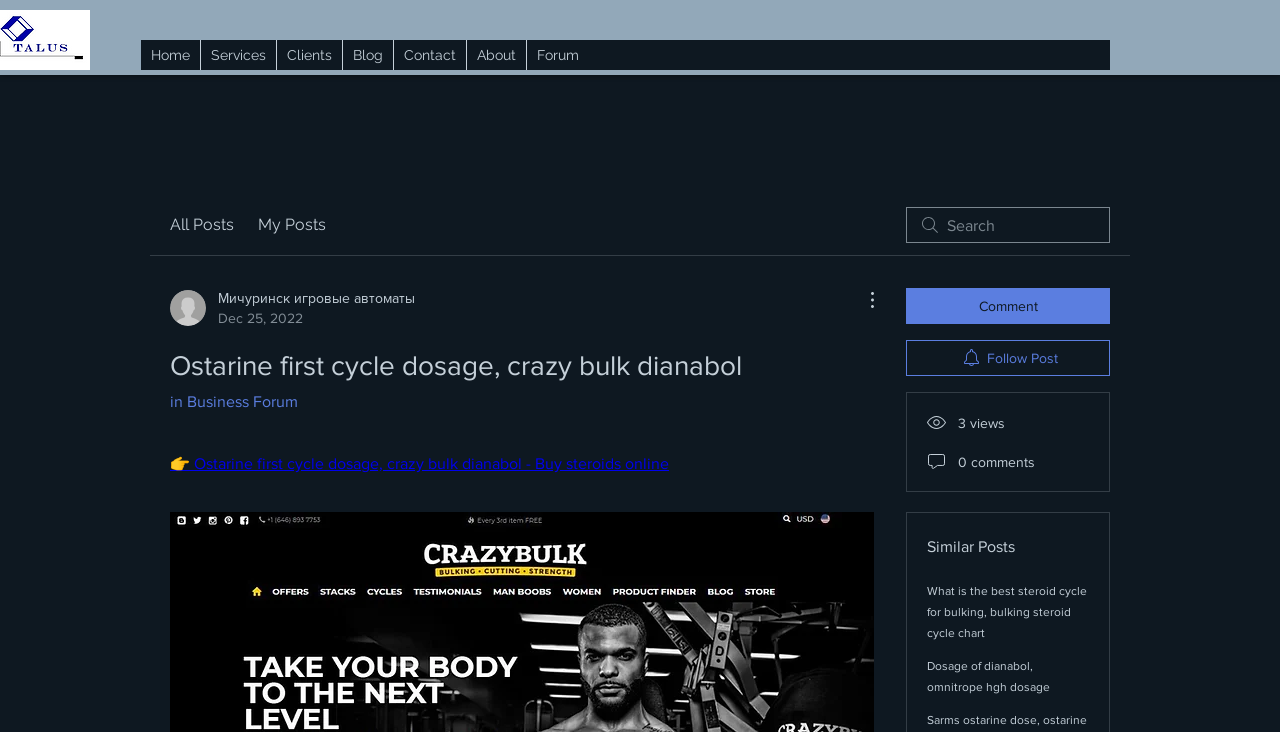What is the main heading displayed on the webpage? Please provide the text.

Ostarine first cycle dosage, crazy bulk dianabol